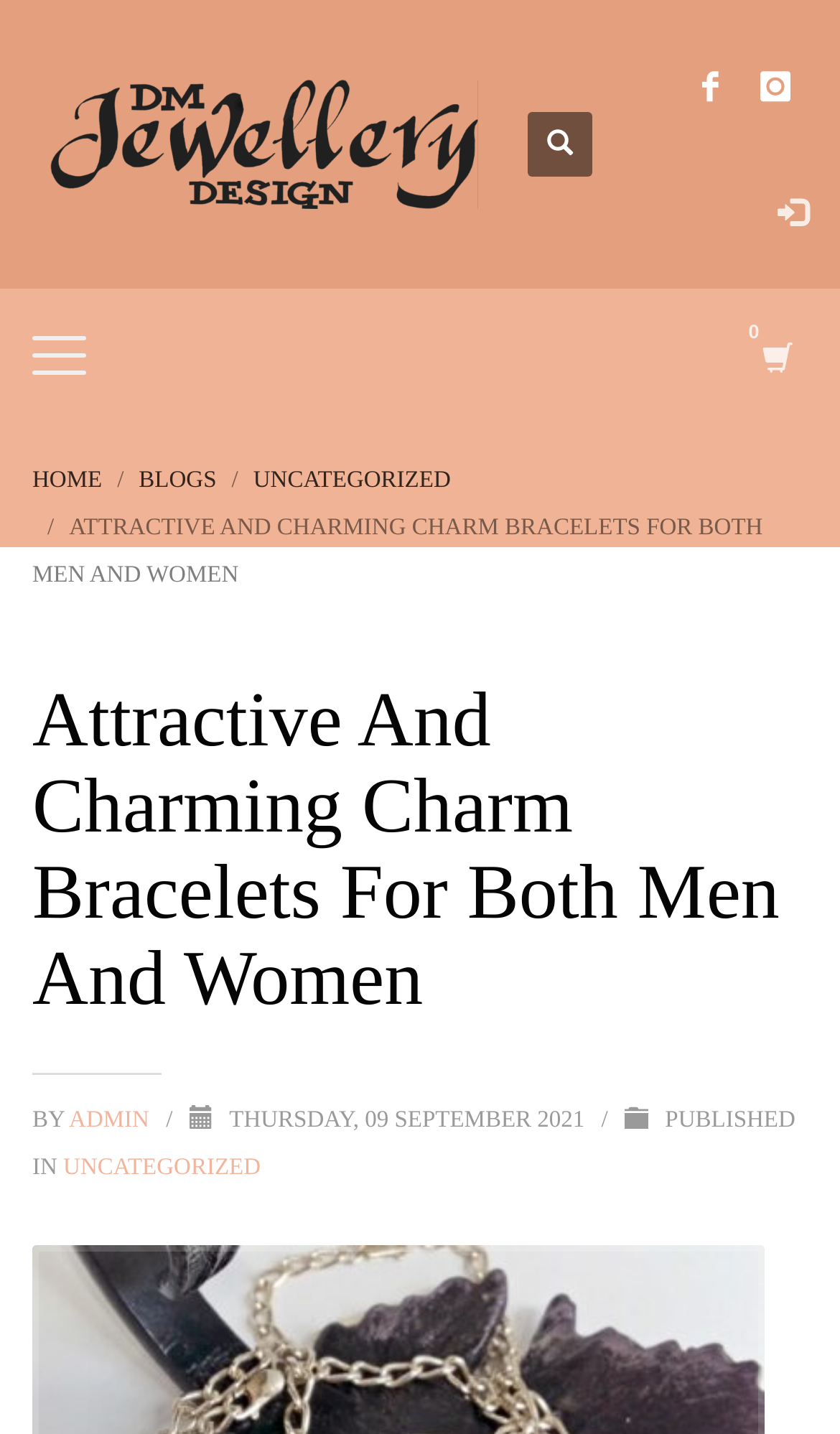Please determine the bounding box coordinates for the element that should be clicked to follow these instructions: "read blog posts".

[0.165, 0.326, 0.258, 0.344]